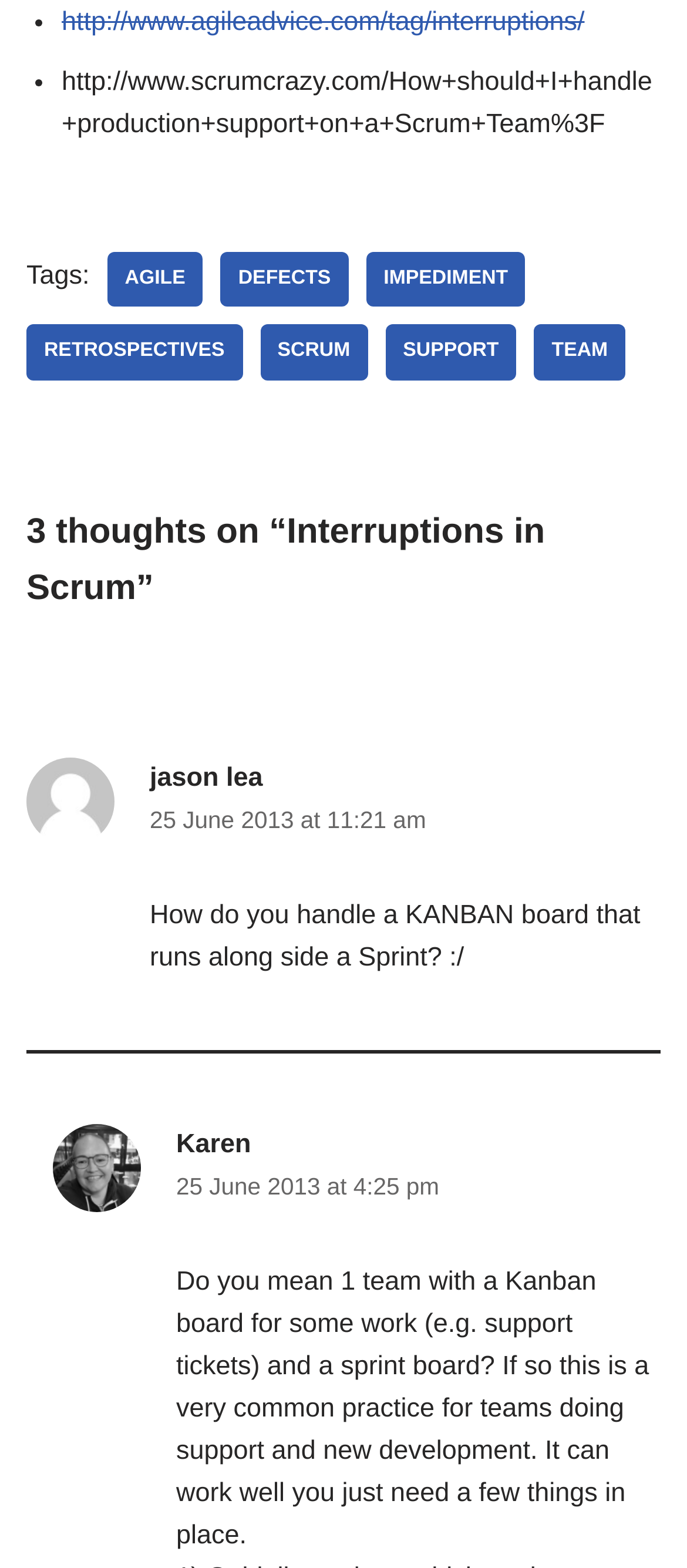What is the topic of the webpage?
Please provide a single word or phrase based on the screenshot.

Interruptions in Scrum